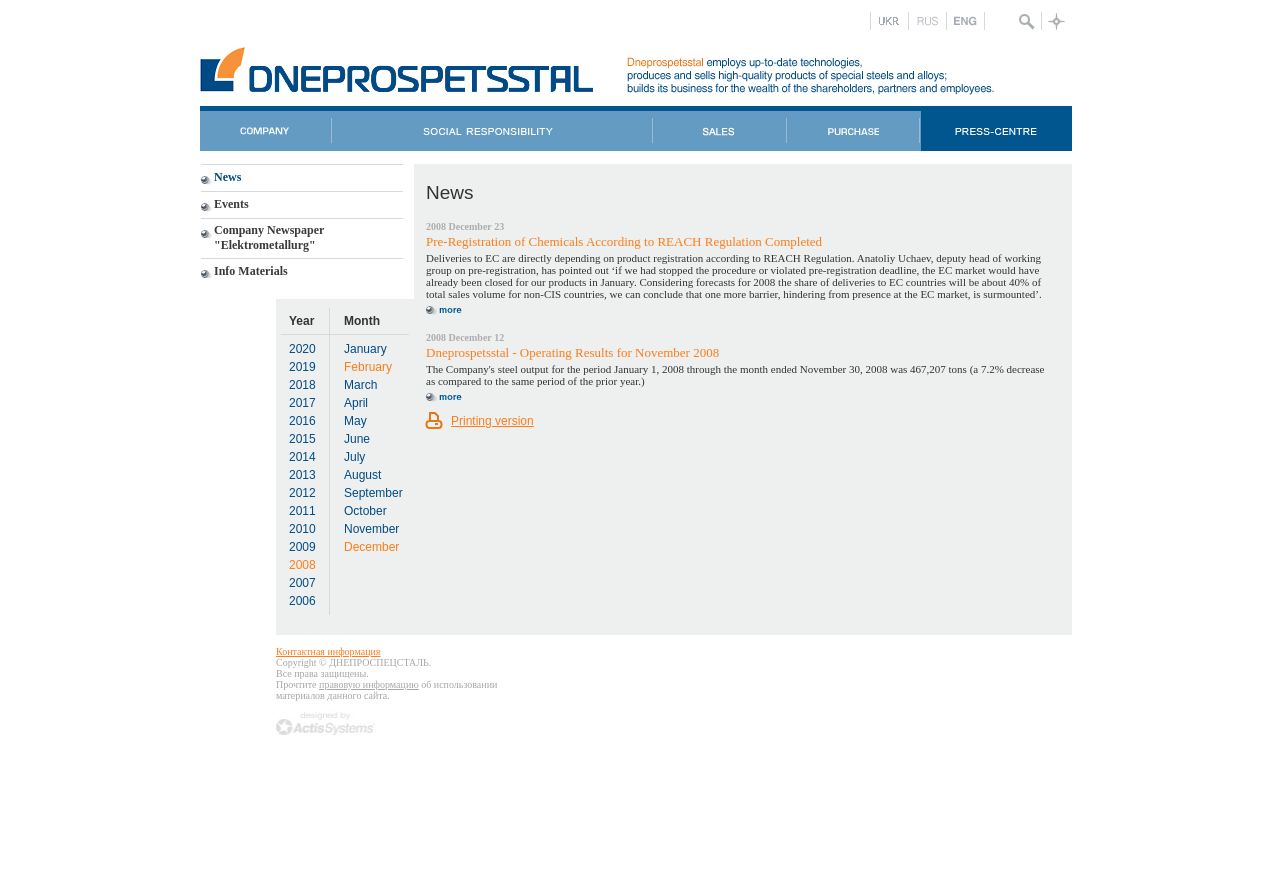Provide the bounding box coordinates of the area you need to click to execute the following instruction: "Read news about pre-registration of chemicals".

[0.156, 0.187, 0.838, 0.723]